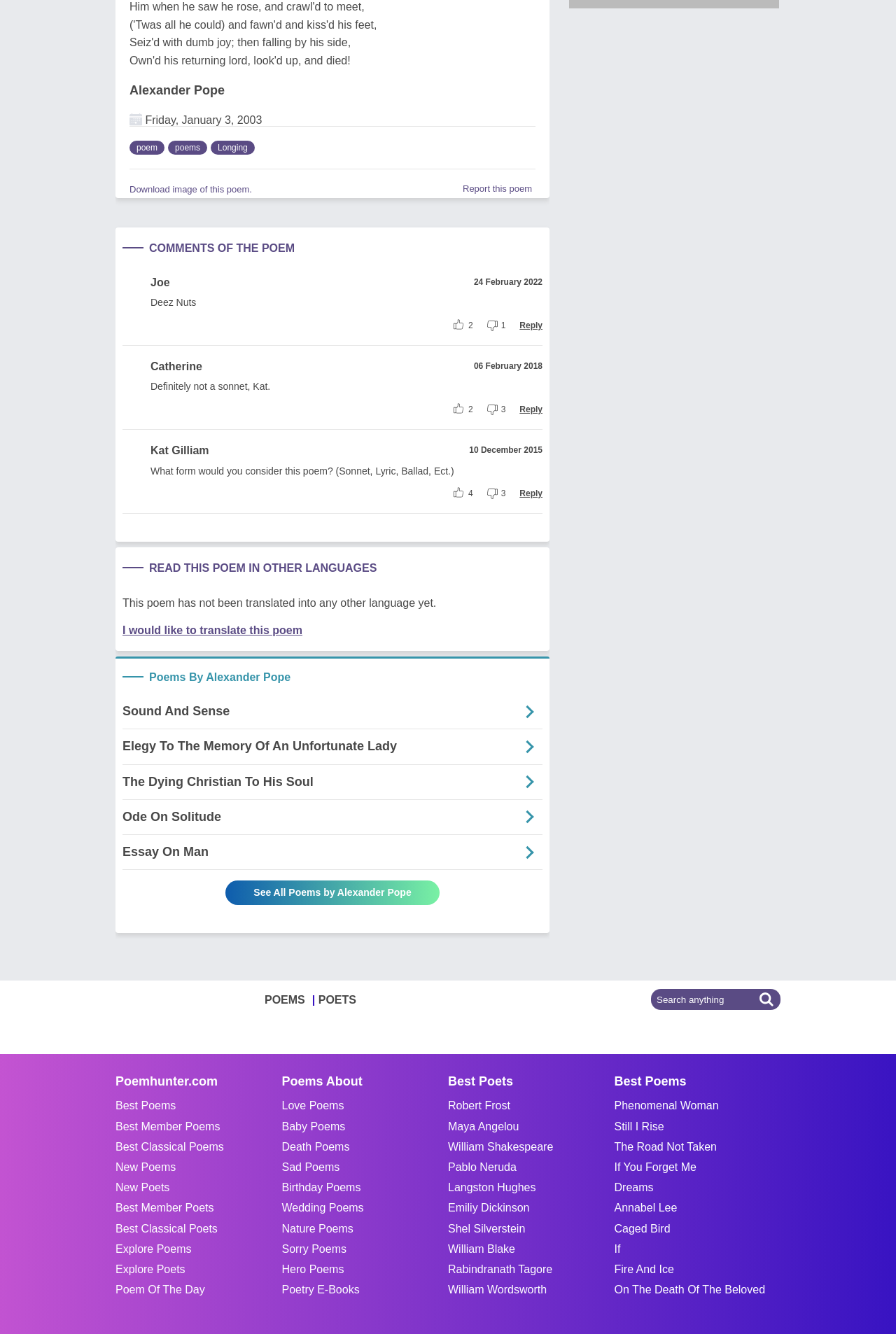Find the bounding box coordinates for the HTML element specified by: "3".

[0.543, 0.302, 0.564, 0.311]